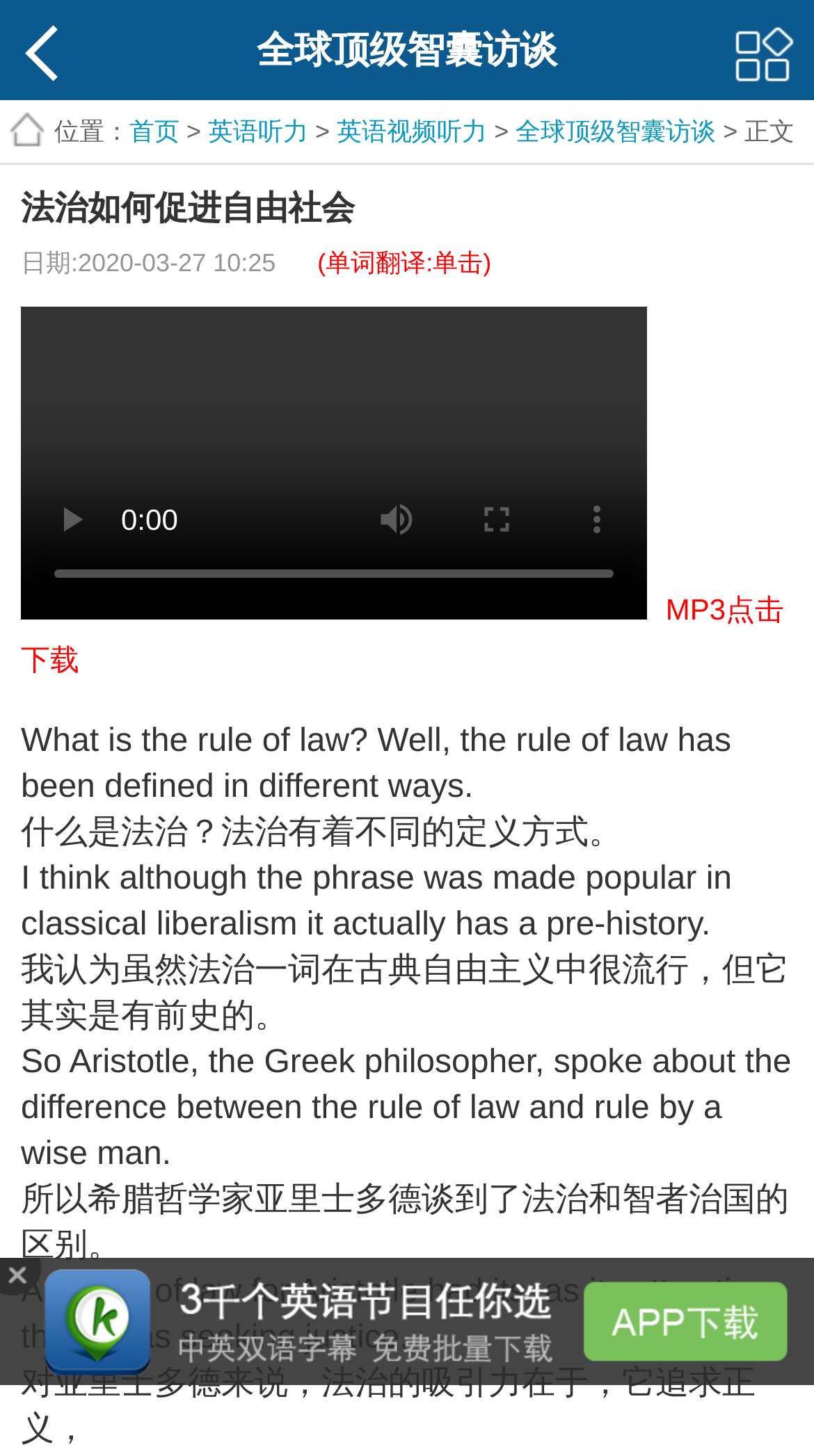What is the topic of this webpage? Look at the image and give a one-word or short phrase answer.

Rule of law